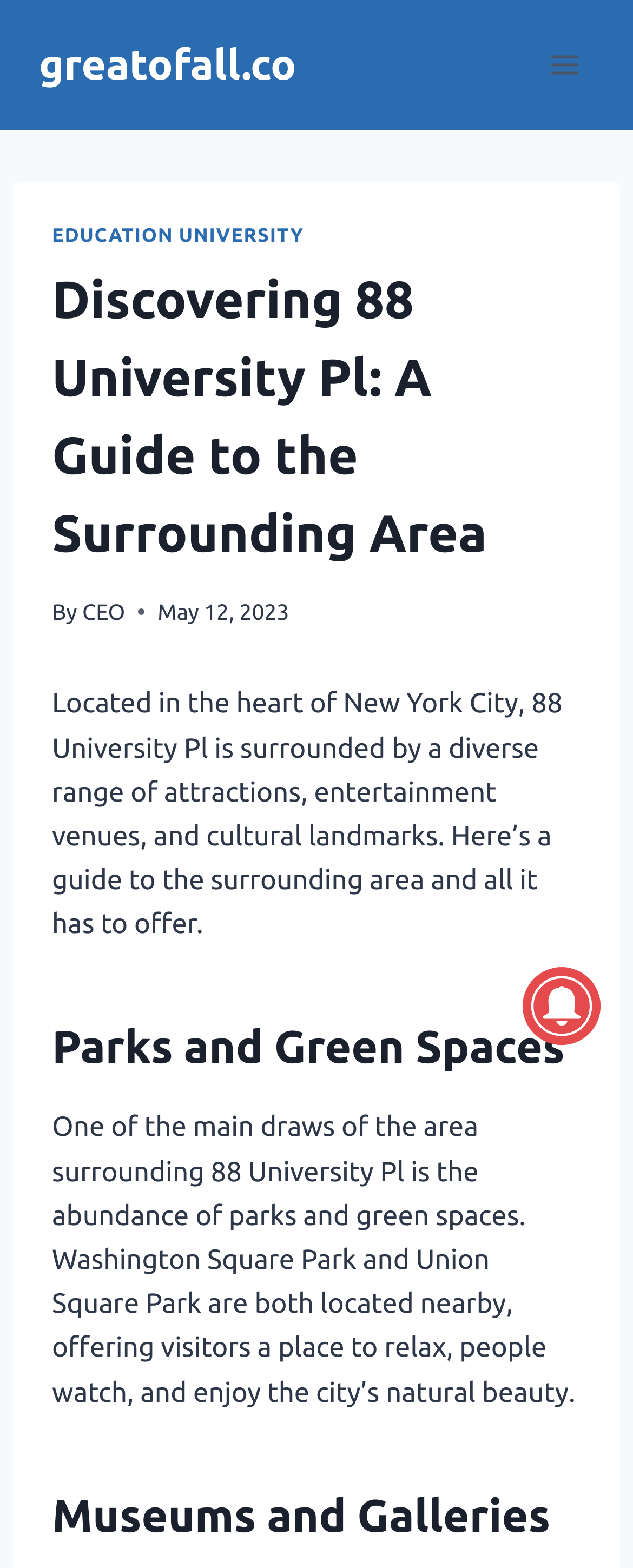Reply to the question with a single word or phrase:
What is the name of the website?

greatofall.co